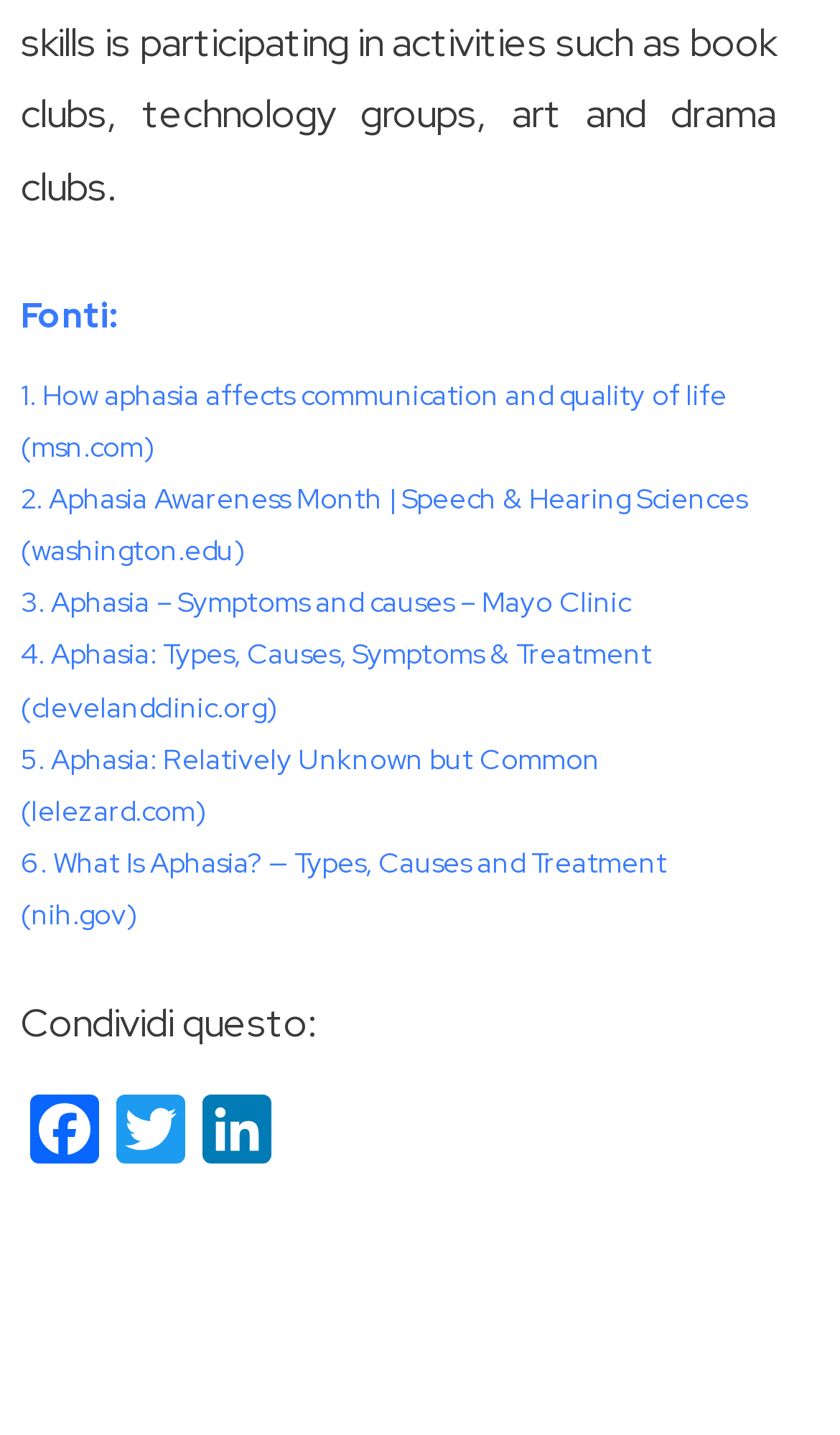Answer briefly with one word or phrase:
How many links are related to aphasia?

6